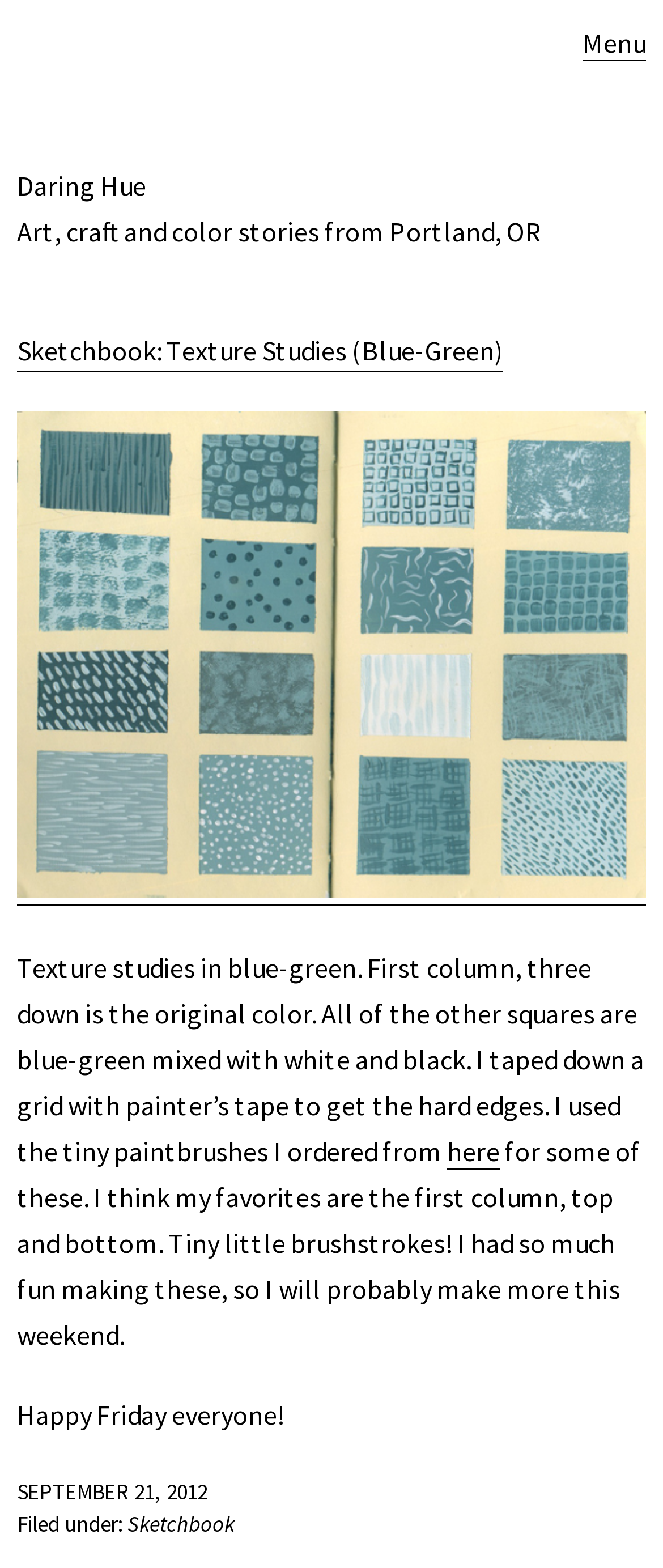Please answer the following question using a single word or phrase: 
What is the category of the article?

Sketchbook